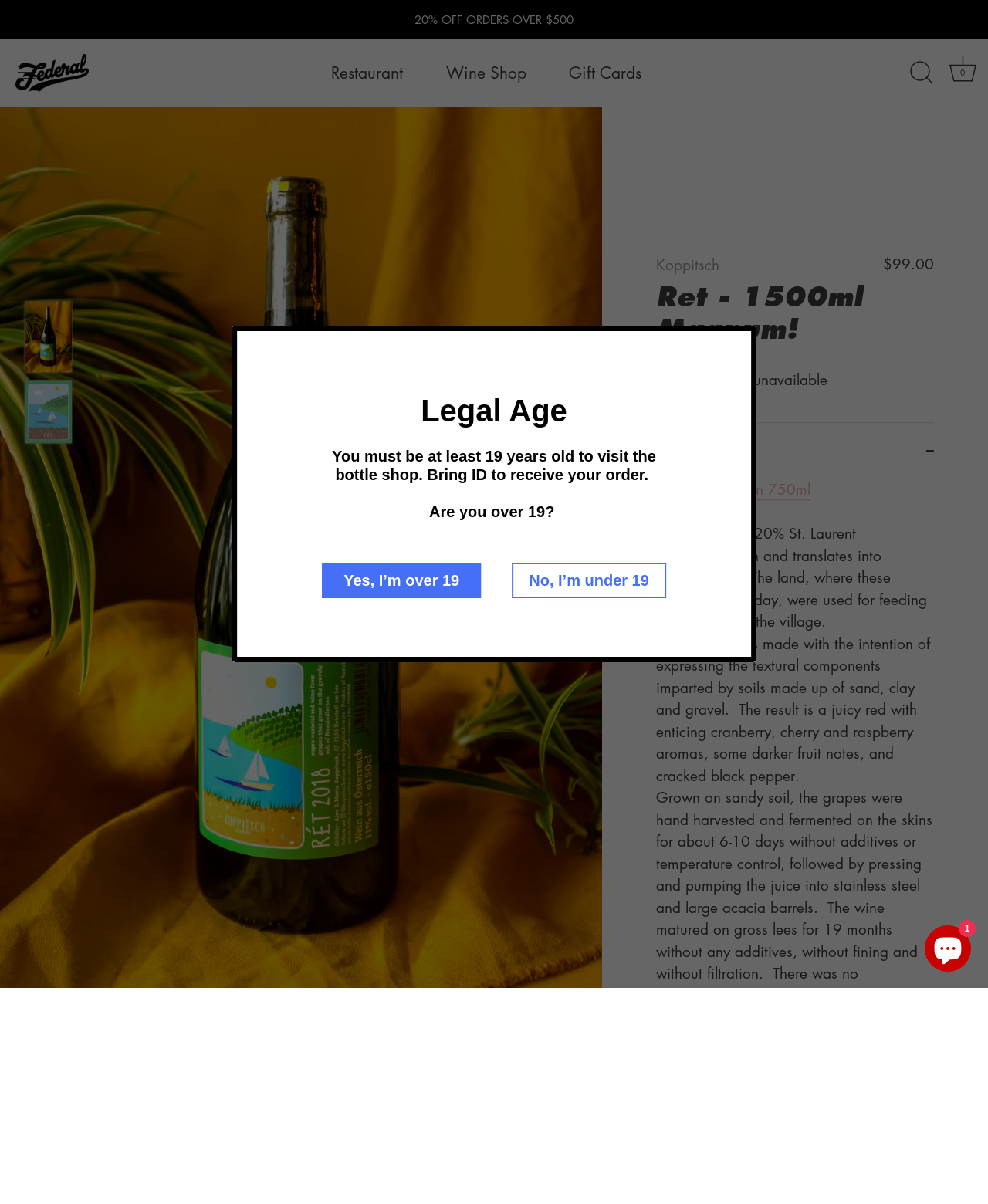Predict the bounding box of the UI element that fits this description: "parent portal account".

None